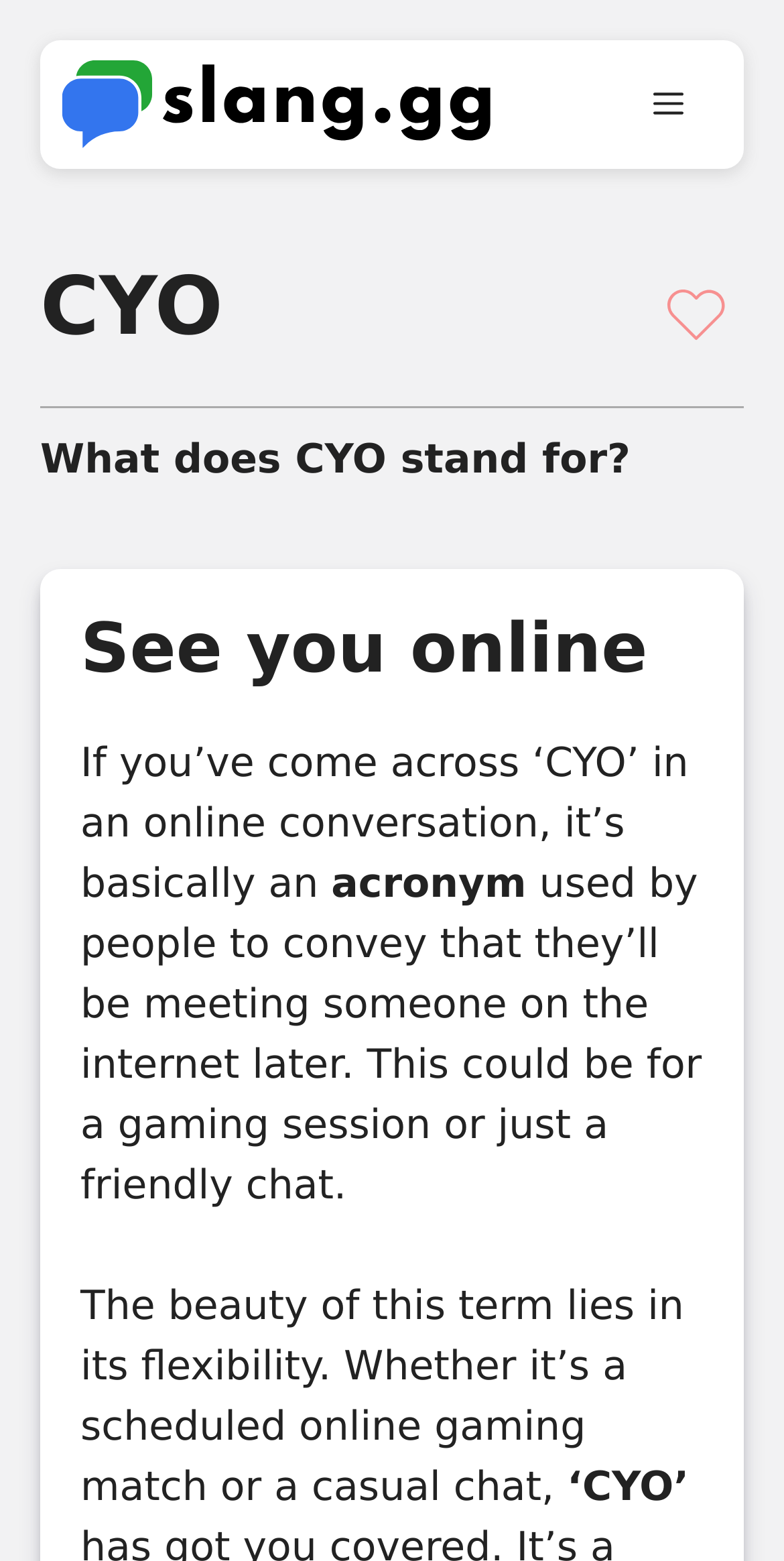Please provide a short answer using a single word or phrase for the question:
What is the relationship between CYO and online gaming?

It can be used for gaming sessions